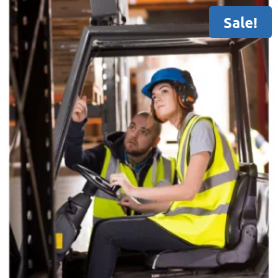Provide a thorough description of the image presented.

The image features two individuals inside a forklift, both wearing bright yellow safety vests and helmets, indicative of a training environment for forklift operation. The setting appears to be a warehouse, with shelves stocked with goods in the background. The person sitting at the wheel seems to be focused and attentive, possibly receiving instruction from the colleague beside them, who is pointing upwards, perhaps indicating something important to observe or learn about lifting operations. A prominent "Sale!" tag is positioned at the top right corner, suggesting a promotional offer related to the forklift training materials being showcased. This scene captures a moment of learning and safety within an industrial training context, emphasizing the importance of proper training in operating heavy machinery.